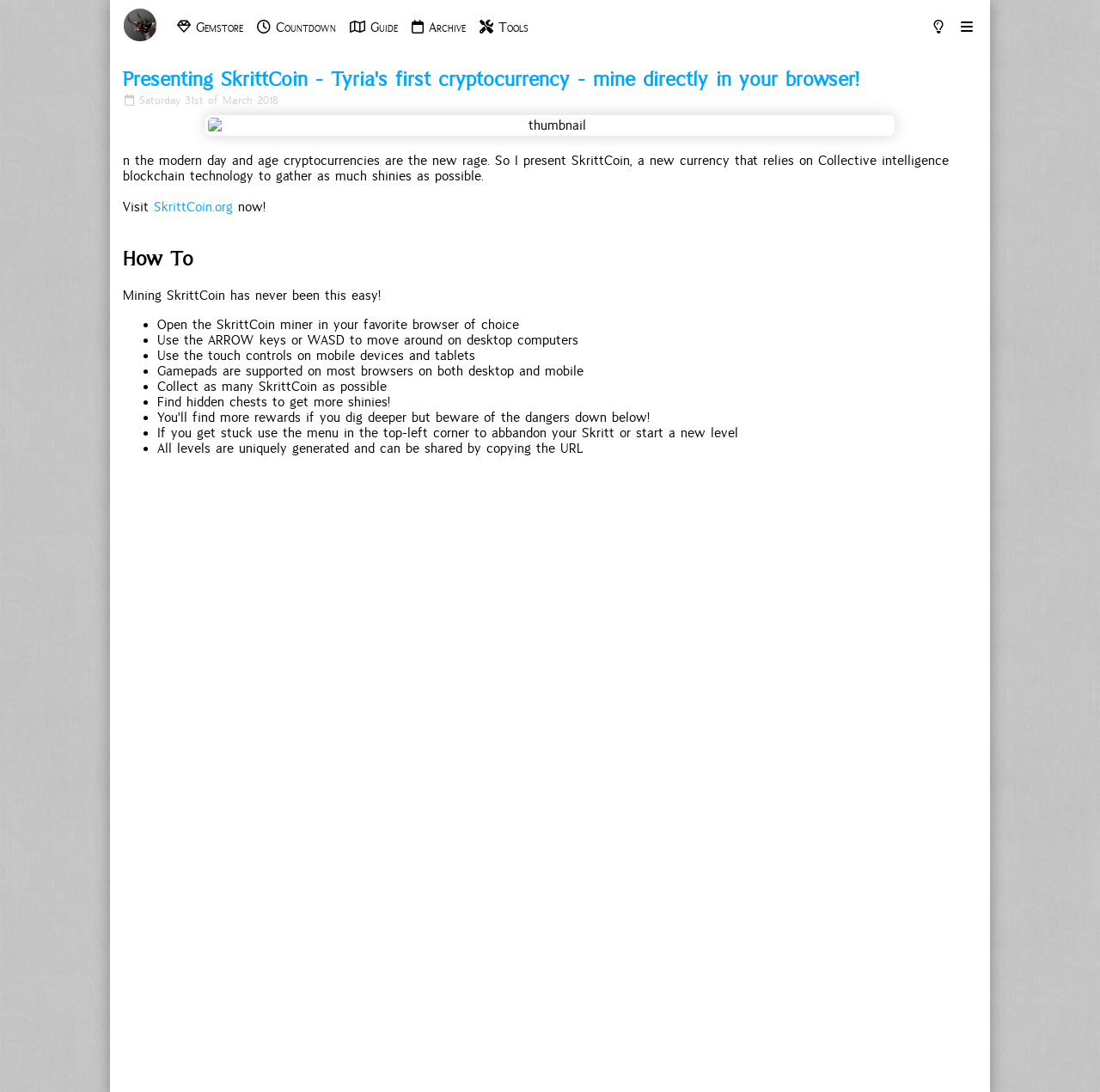Create a detailed summary of all the visual and textual information on the webpage.

The webpage is about SkrittCoin, a cryptocurrency that utilizes collective intelligence blockchain technology. At the top, there is a navigation bar with links to "that_shaman", "Gemstore", "Countdown", "Guide", "Archive", and "Tools". Below the navigation bar, there is an article section that takes up most of the page.

In the article section, there is a heading "Saturday 31st of March 2018" followed by a thumbnail image. Below the thumbnail, there is a paragraph of text that introduces SkrittCoin as a new currency that relies on collective intelligence blockchain technology. The text also invites users to visit SkrittCoin.org.

Next, there is a heading "How To" that guides users on how to mine SkrittCoin. The guide is presented in a list format with bullet points, explaining the steps to mine SkrittCoin, including opening the SkrittCoin miner in a browser, using arrow keys or WASD to move around, using touch controls on mobile devices, and collecting as many SkrittCoin as possible. The guide also mentions that gamepads are supported on most browsers and that users can find hidden chests to get more shinies.

Throughout the webpage, there are several images, including a thumbnail and an image of "that_shaman". The overall layout is organized, with clear headings and concise text that explains the concept of SkrittCoin and how to mine it.